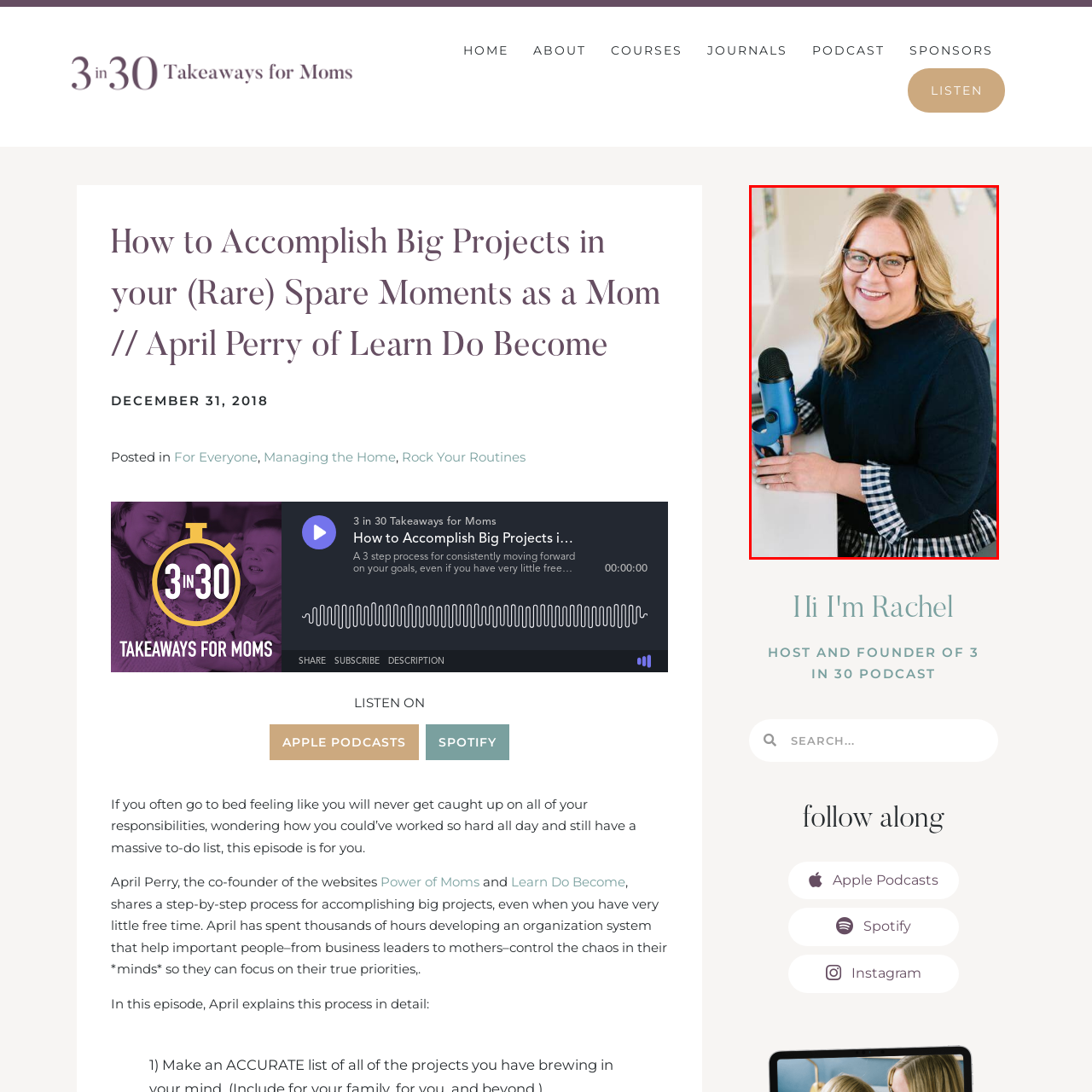Observe the image within the red outline and respond to the ensuing question with a detailed explanation based on the visual aspects of the image: 
What is the atmosphere behind Rachel Nielson?

The caption describes the environment behind Rachel Nielson as softly lit and modern, indicating a calm and contemporary atmosphere. This suggests that the setting is peaceful and conducive to creative work, which is fitting for a podcast recording.